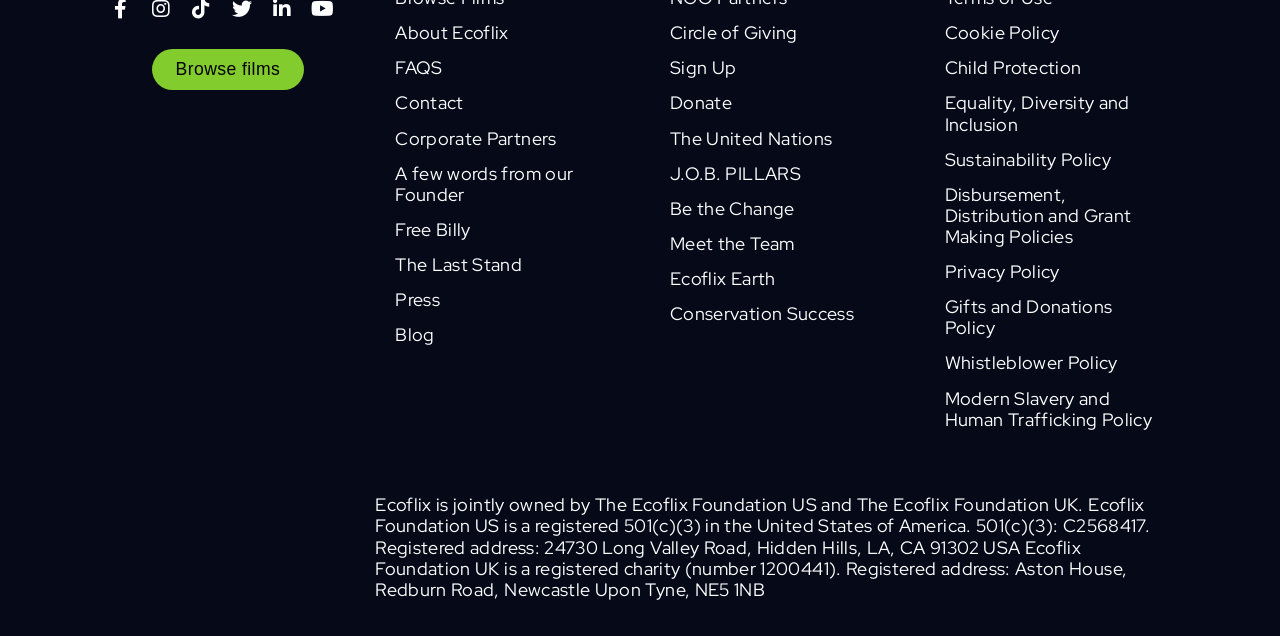Please answer the following query using a single word or phrase: 
What is the address of Ecoflix Foundation UK?

Aston House, Redburn Road, Newcastle Upon Tyne, NE5 1NB